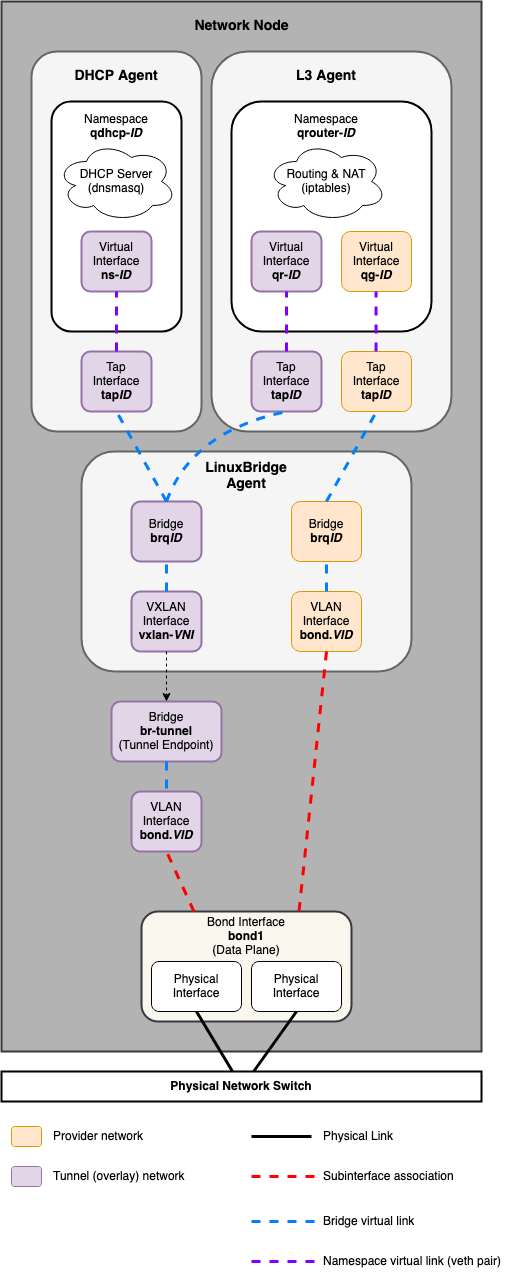What is the purpose of the Physical Network Switch?
Please answer the question with as much detail as possible using the screenshot.

The Physical Network Switch, located at the bottom of the diagram, serves to integrate the virtual elements depicted in the diagram with physical infrastructure, highlighting the importance of combining virtual and physical components in network management.